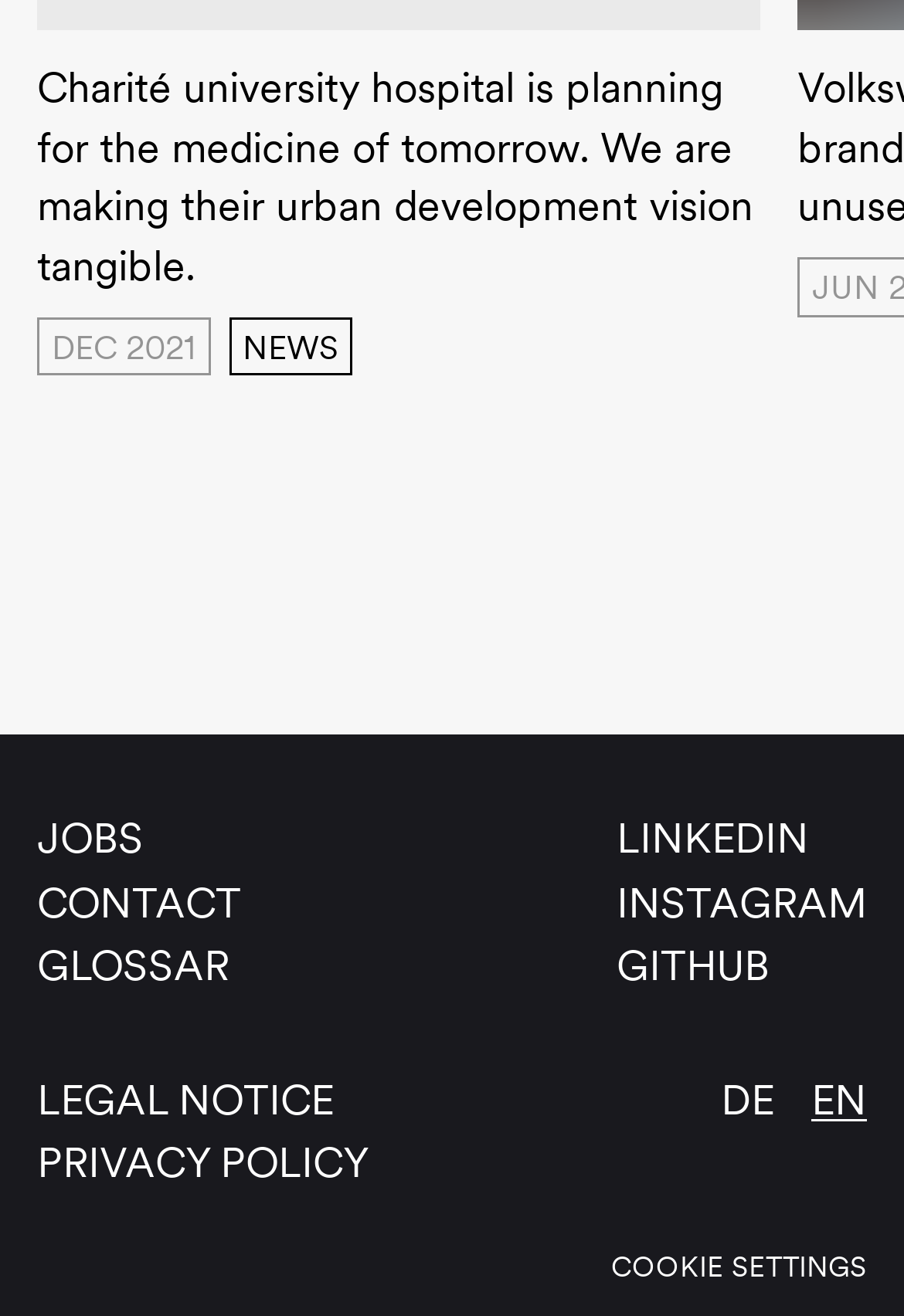Please identify the bounding box coordinates of the region to click in order to complete the task: "Switch to English language". The coordinates must be four float numbers between 0 and 1, specified as [left, top, right, bottom].

[0.897, 0.817, 0.959, 0.854]